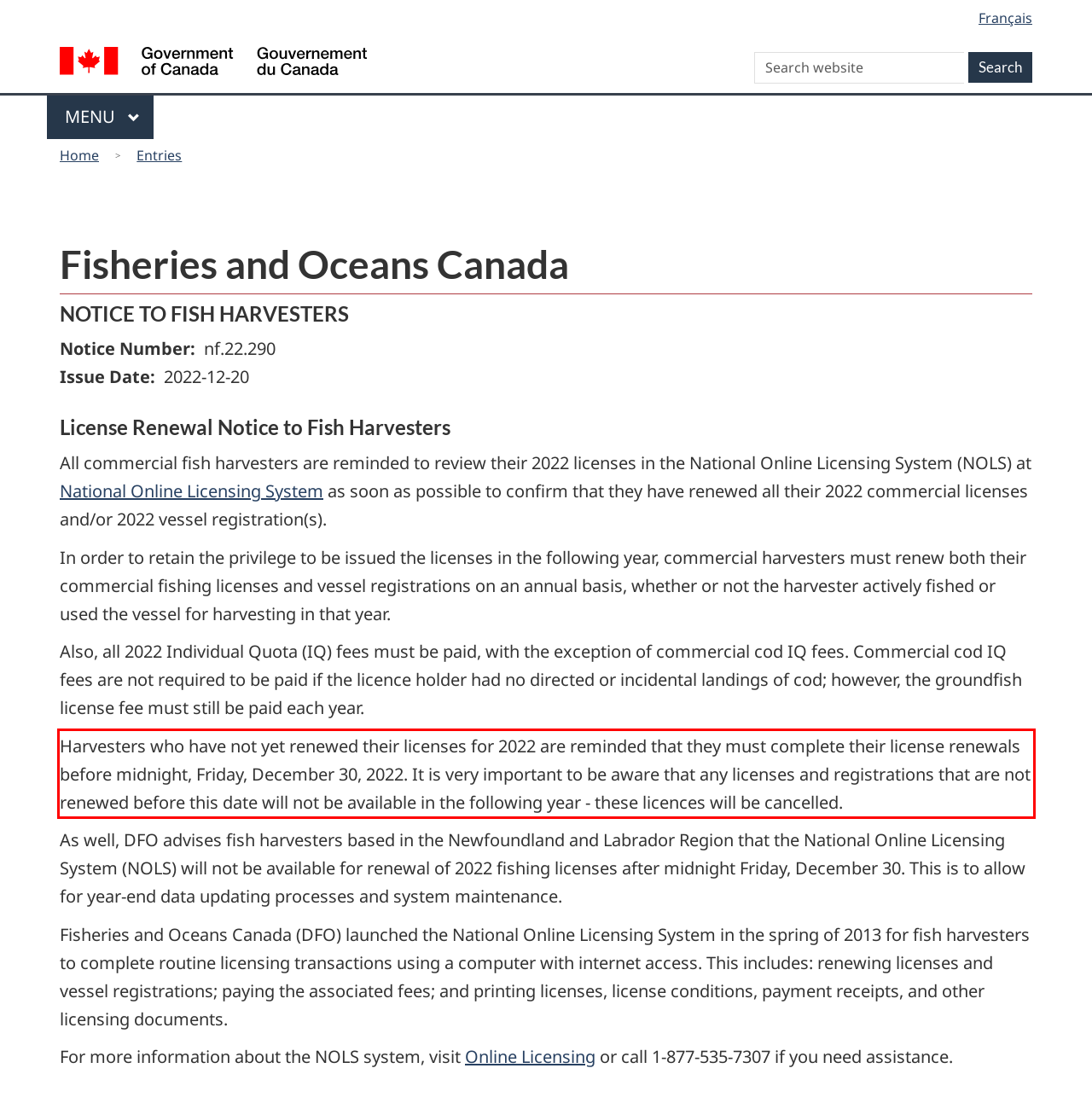Please identify and extract the text from the UI element that is surrounded by a red bounding box in the provided webpage screenshot.

Harvesters who have not yet renewed their licenses for 2022 are reminded that they must complete their license renewals before midnight, Friday, December 30, 2022. It is very important to be aware that any licenses and registrations that are not renewed before this date will not be available in the following year - these licences will be cancelled.